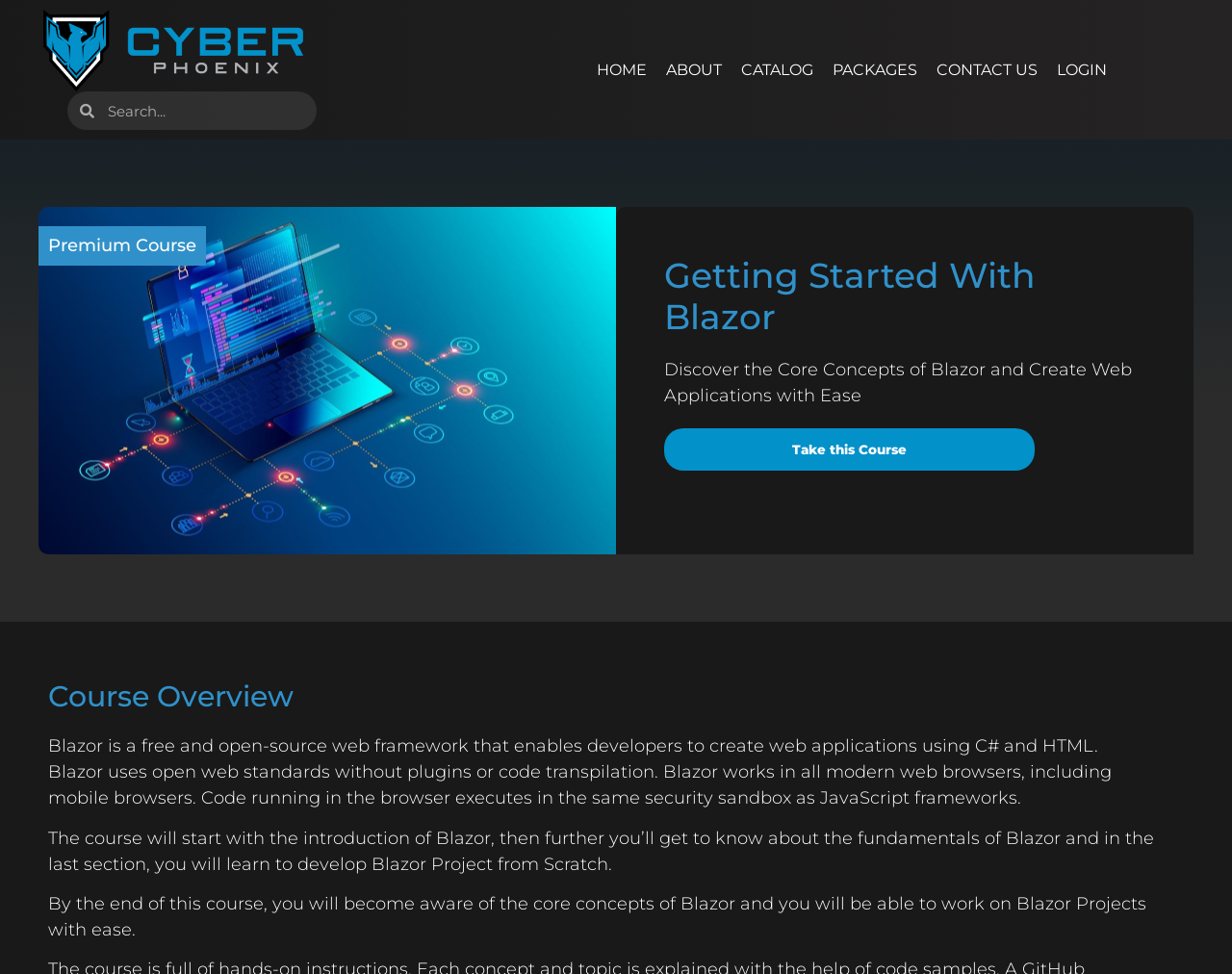Identify the bounding box coordinates of the clickable region to carry out the given instruction: "Take this course".

[0.539, 0.44, 0.84, 0.484]